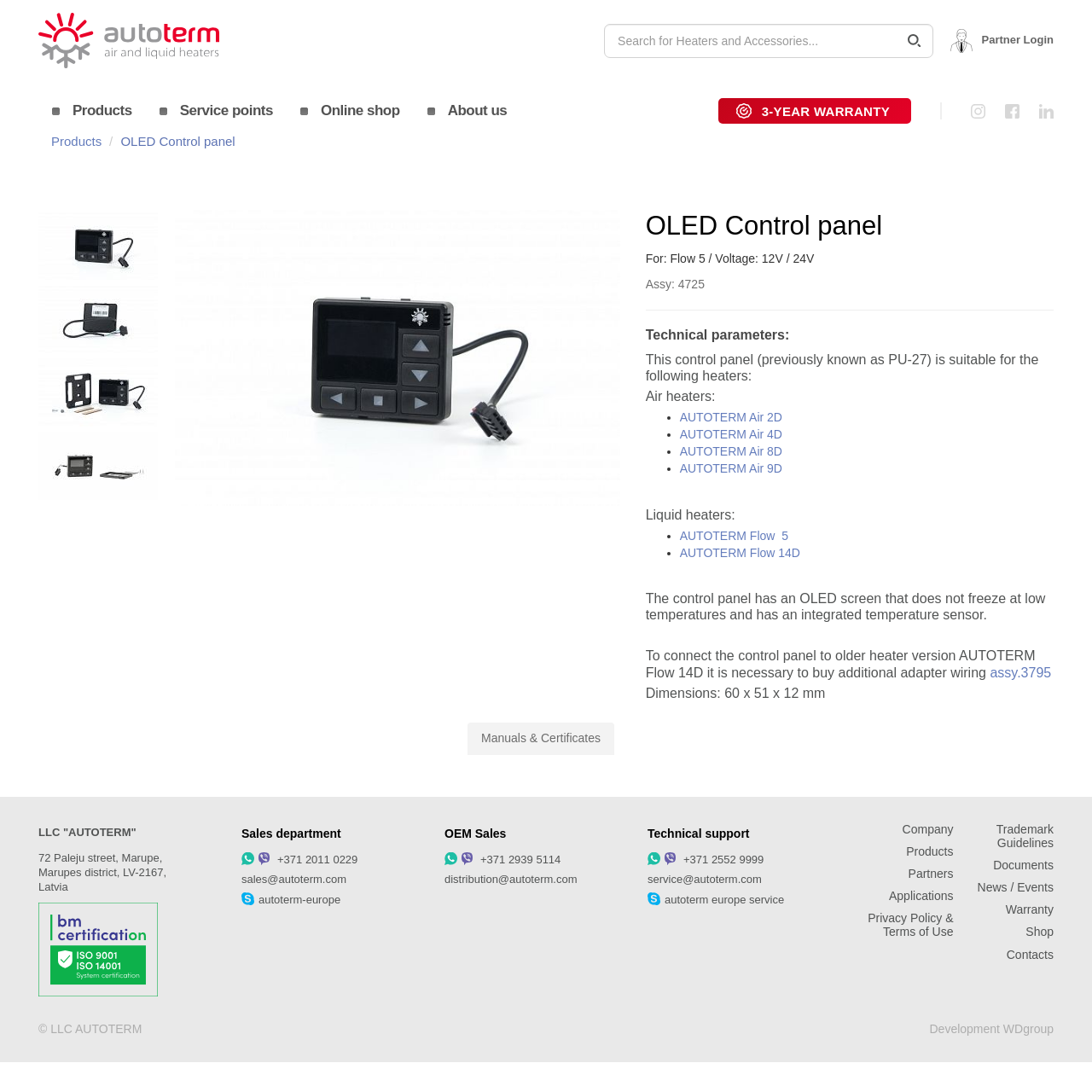Summarize the contents and layout of the webpage in detail.

The webpage is about an OLED control panel for AUTOTERM air heaters and engine pre-heaters. At the top, there is a search bar with a search button and a partner login link. Below that, there are several links to different sections of the website, including products, service points, online shop, and about us.

On the left side, there is a menu with links to products, including OLED control panels, and other related items. Below that, there are several images and links to different types of air heaters and liquid heaters that are compatible with the control panel.

The main content of the webpage is divided into several sections. The first section describes the OLED control panel, including its features and technical parameters. The panel is suitable for various AUTOTERM air heaters and liquid heaters, and it has an OLED screen that does not freeze at low temperatures.

The next section provides more detailed technical information about the control panel, including its dimensions and the fact that it has an integrated temperature sensor. There is also a note about the need for an additional adapter wiring to connect the control panel to older heater versions.

Below that, there are several tabs, including one for manuals and certificates. The selected tab displays a panel with information about the company, including its address, sales department contact information, and OEM sales contact information.

At the bottom of the webpage, there is a footer with links to different sections of the website and a copyright notice.